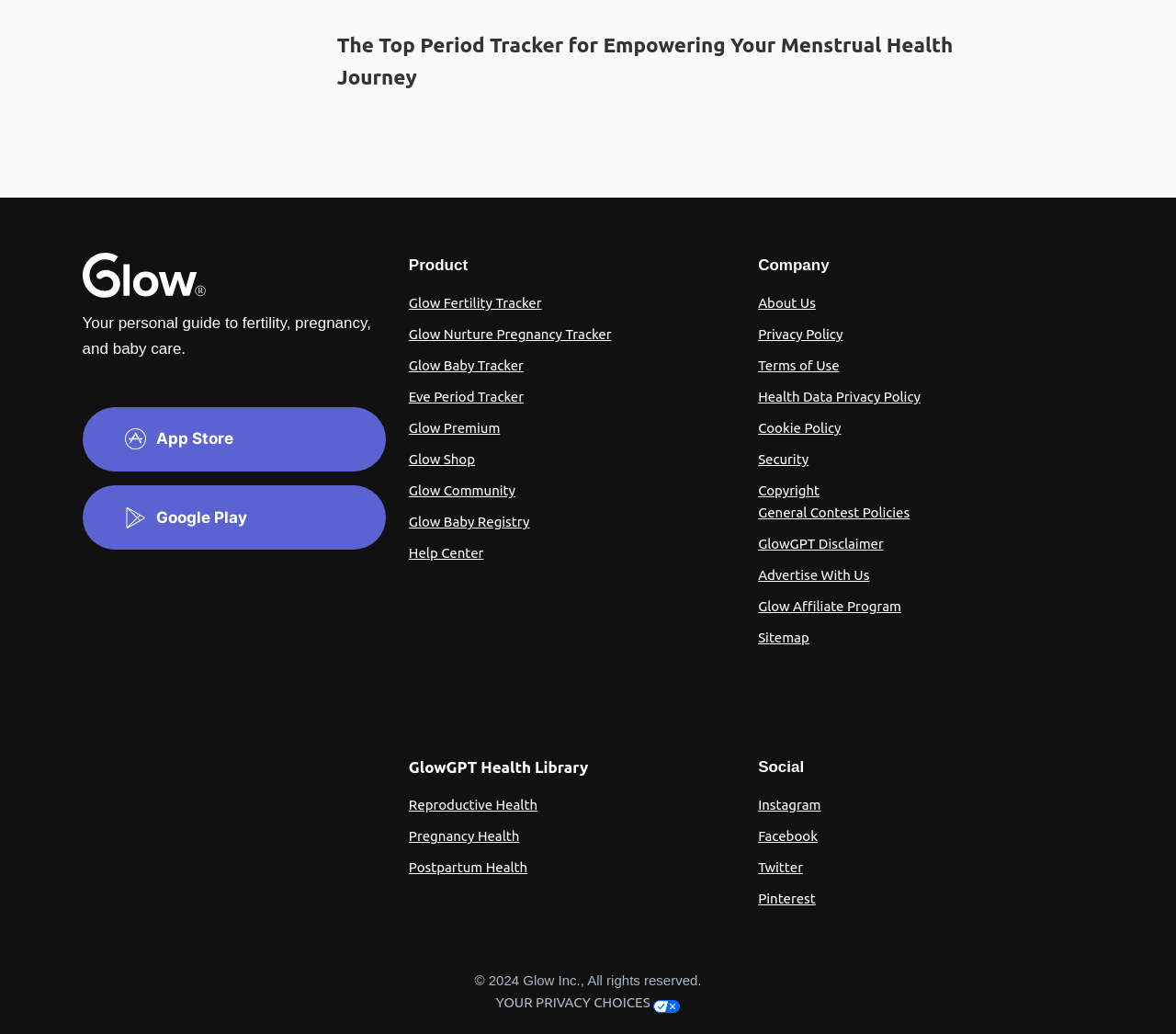Find the bounding box coordinates of the element to click in order to complete the given instruction: "Follow on Instagram."

[0.645, 0.771, 0.698, 0.786]